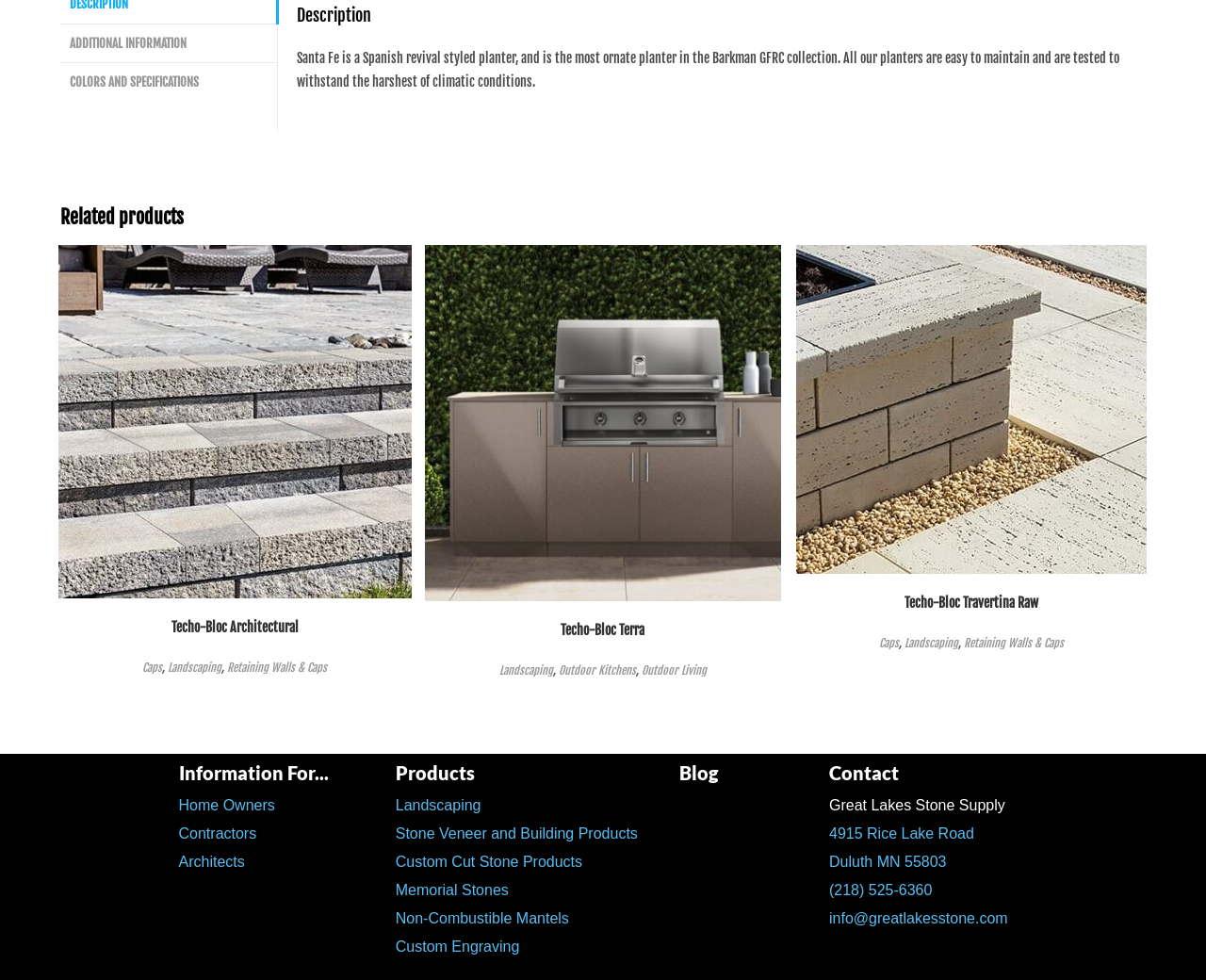Given the element description: "Architects", predict the bounding box coordinates of this UI element. The coordinates must be four float numbers between 0 and 1, given as [left, top, right, bottom].

[0.148, 0.871, 0.203, 0.888]